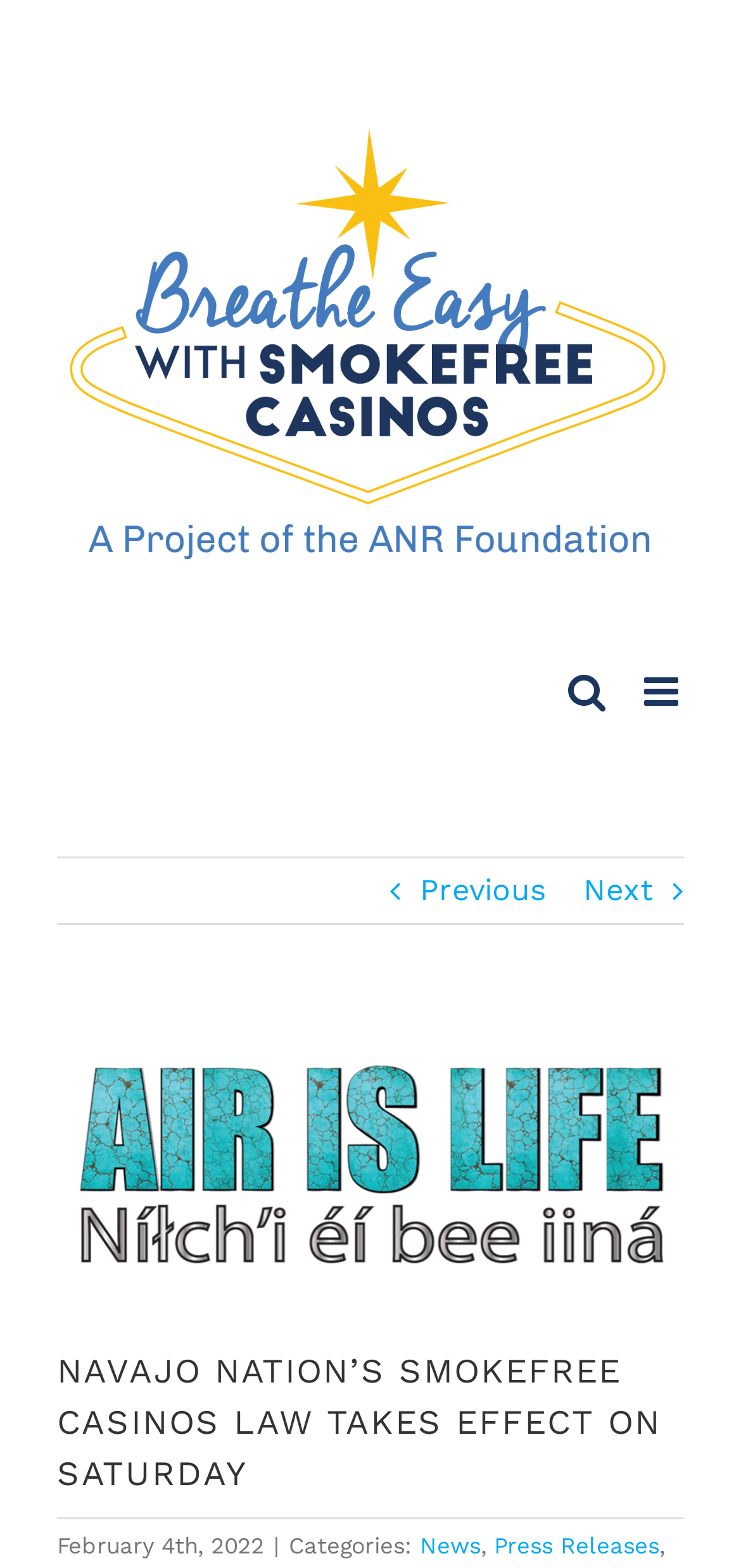Please identify the bounding box coordinates of the region to click in order to complete the given instruction: "Toggle mobile menu". The coordinates should be four float numbers between 0 and 1, i.e., [left, top, right, bottom].

[0.869, 0.429, 0.923, 0.454]